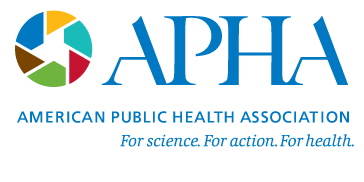What is the tagline of the American Public Health Association?
Answer the question with as much detail as possible.

The tagline 'For science. For action. For health.' is presented below the logo, reflecting the organization's commitment to promoting public health initiatives, scientific research, and community action.